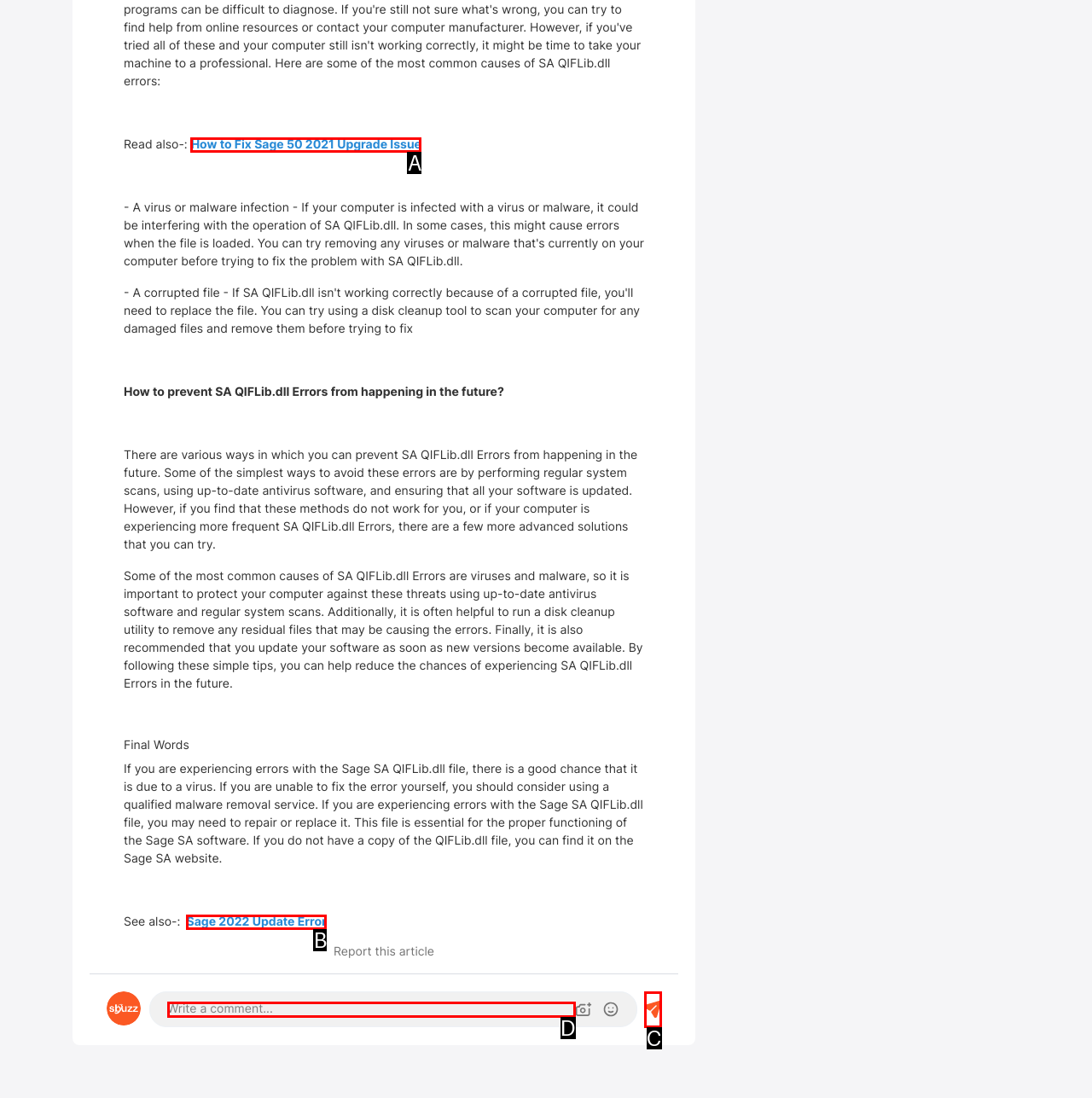Select the correct option based on the description: name="Content"
Answer directly with the option’s letter.

D